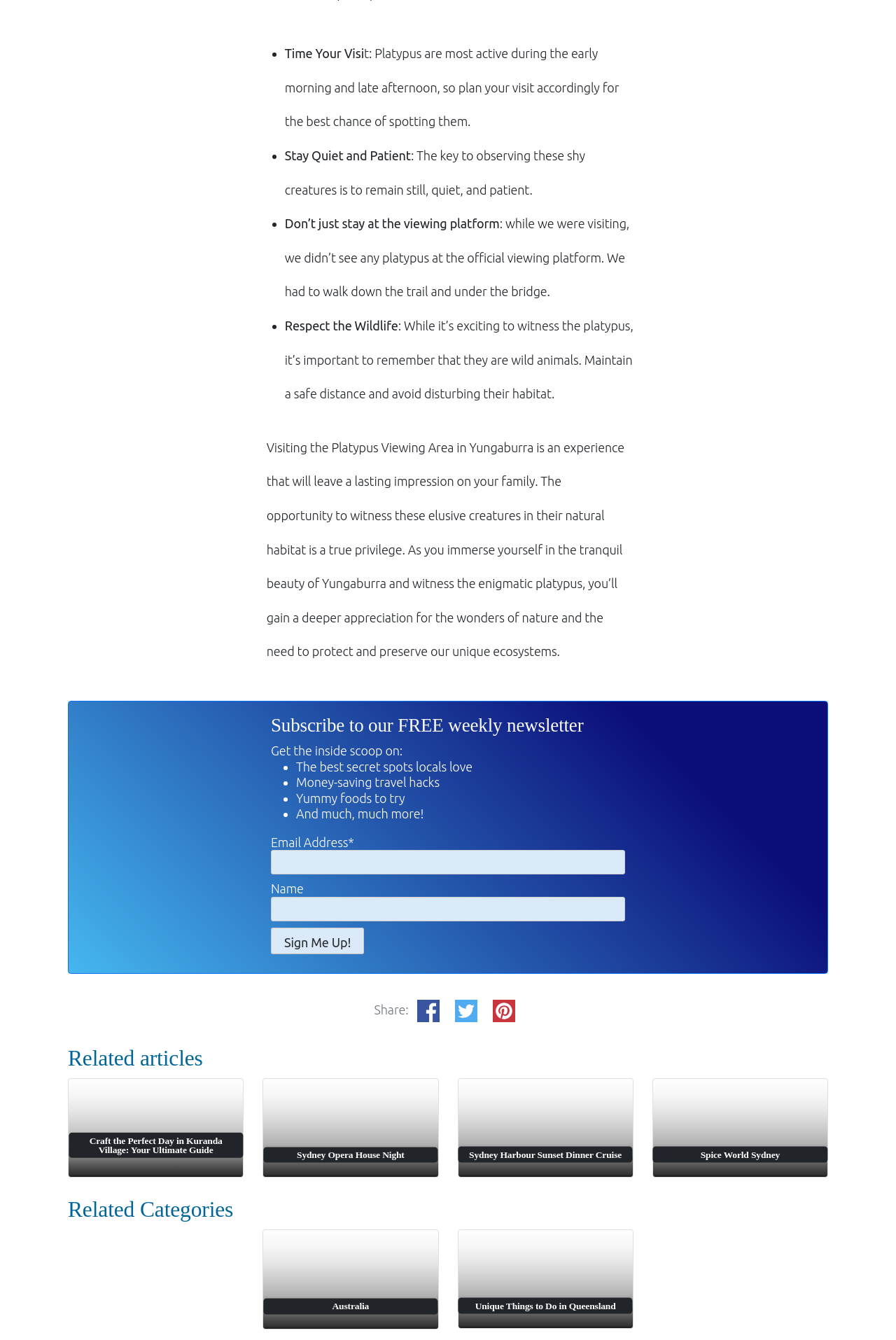Determine the bounding box coordinates for the area that needs to be clicked to fulfill this task: "Read 'Craft the Perfect Day in Kuranda Village: Your Ultimate Guide'". The coordinates must be given as four float numbers between 0 and 1, i.e., [left, top, right, bottom].

[0.077, 0.805, 0.271, 0.878]